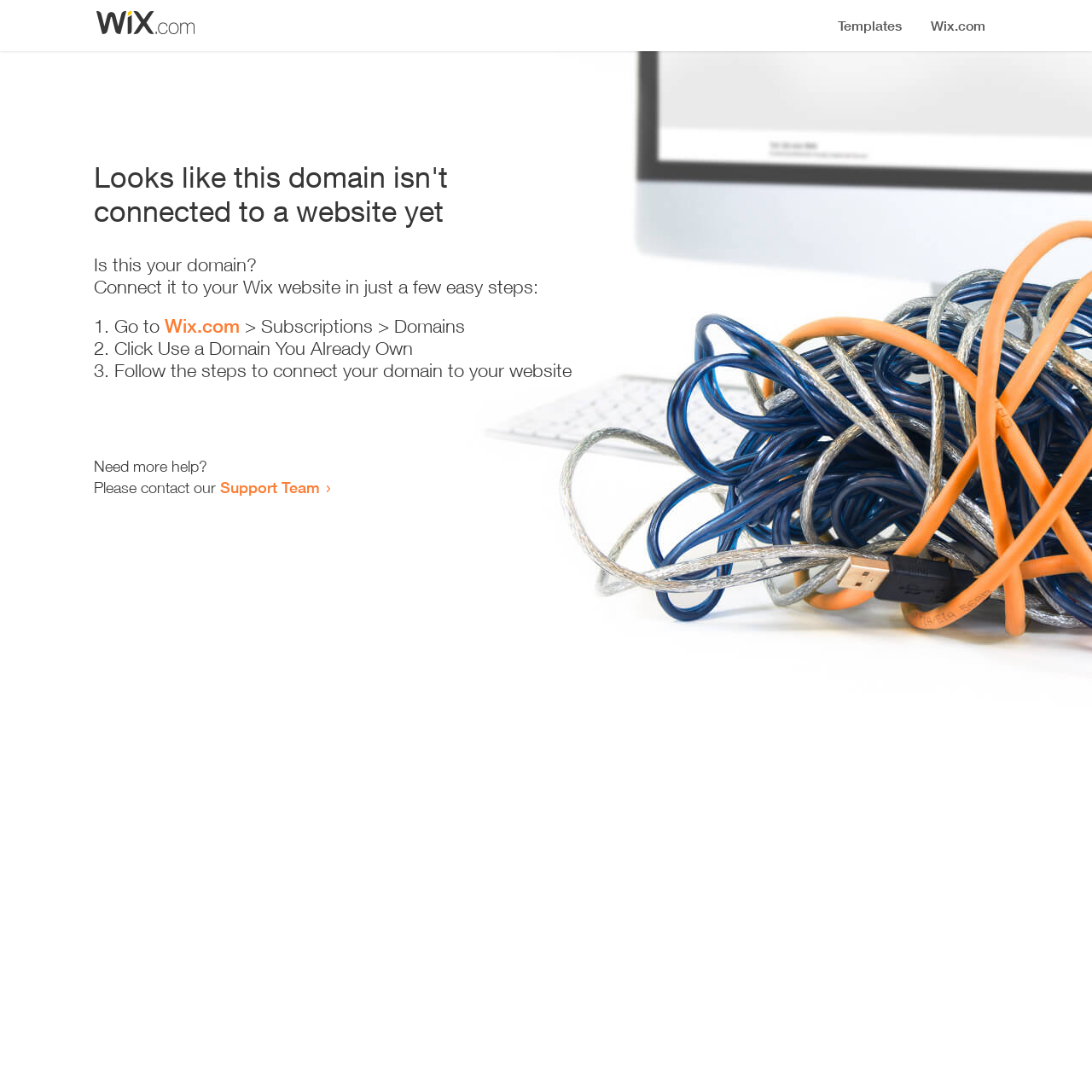What is the first step to connect the domain to a website?
Please give a detailed and elaborate answer to the question.

The first step to connect the domain to a website is to go to Wix.com, as indicated by the instruction 'Go to Wix.com > Subscriptions > Domains'.